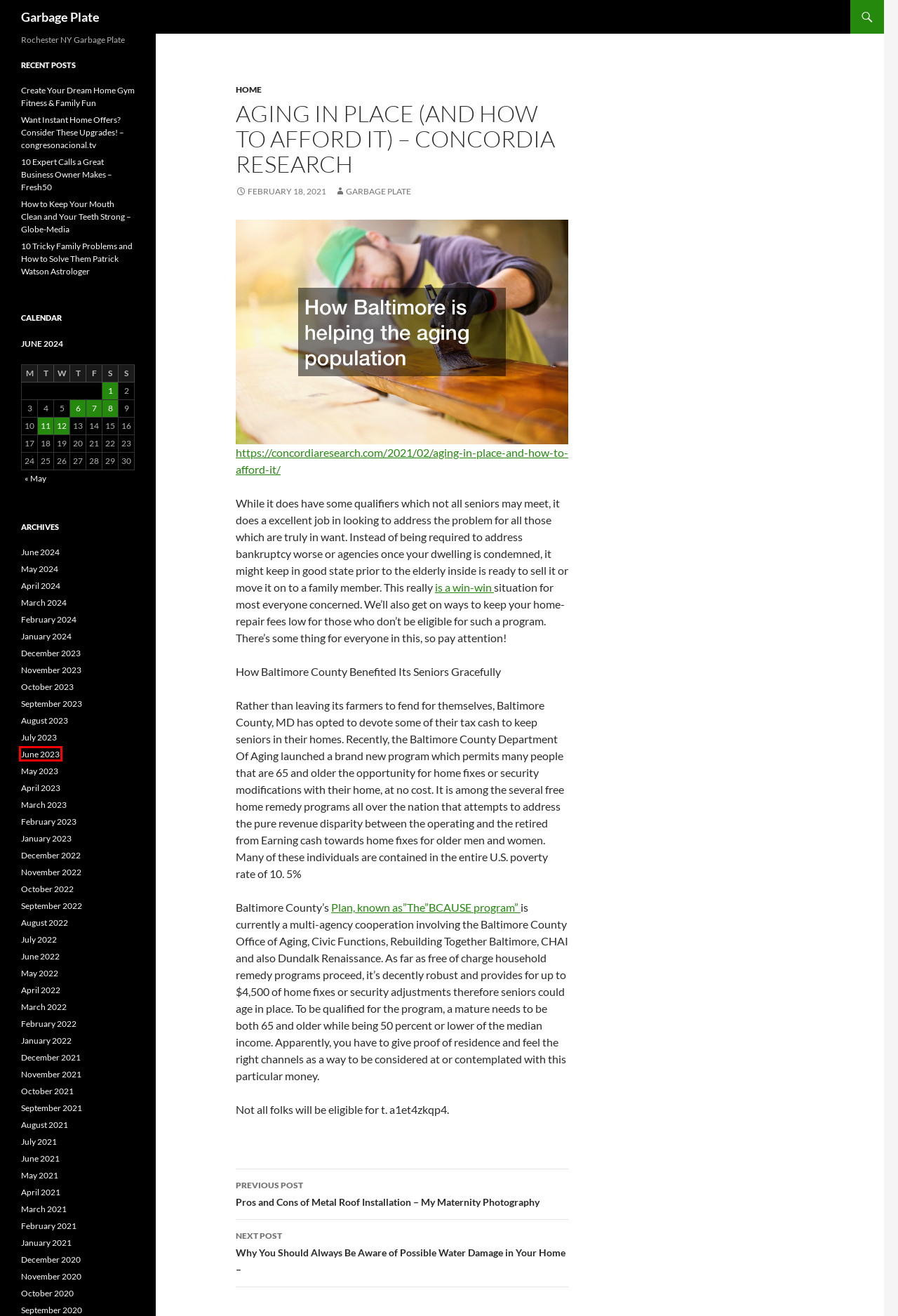Take a look at the provided webpage screenshot featuring a red bounding box around an element. Select the most appropriate webpage description for the page that loads after clicking on the element inside the red bounding box. Here are the candidates:
A. September 2023 - Garbage Plate
B. June 2023 - Garbage Plate
C. March 2021 - Garbage Plate
D. October 2020 - Garbage Plate
E. December 2022 - Garbage Plate
F. June 1, 2024 - Garbage Plate
G. May 2022 - Garbage Plate
H. May 2024 - Garbage Plate

B